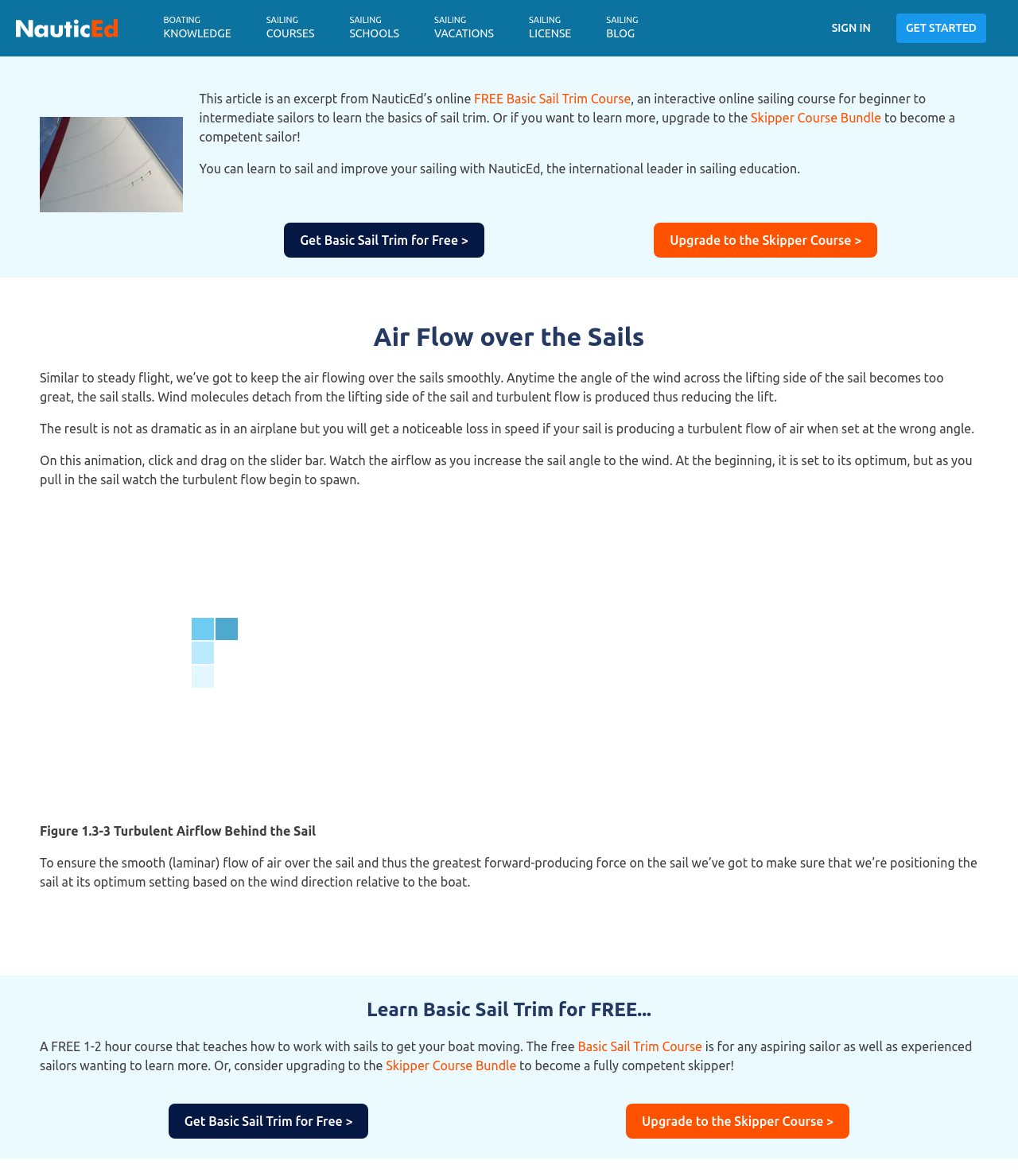Specify the bounding box coordinates of the region I need to click to perform the following instruction: "Get started with the 'GET STARTED' button". The coordinates must be four float numbers in the range of 0 to 1, i.e., [left, top, right, bottom].

[0.88, 0.011, 0.969, 0.037]